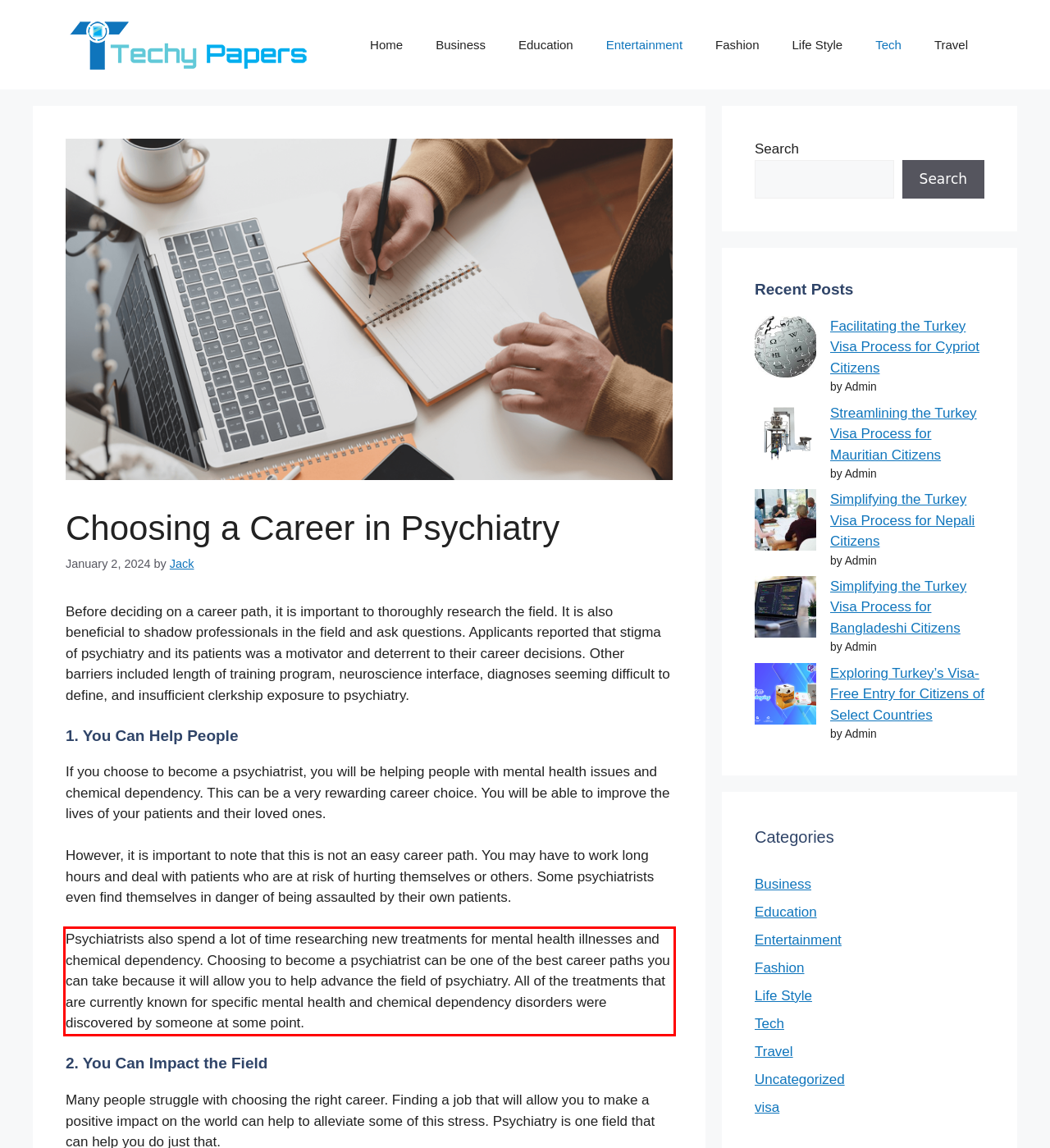Analyze the screenshot of a webpage where a red rectangle is bounding a UI element. Extract and generate the text content within this red bounding box.

Psychiatrists also spend a lot of time researching new treatments for mental health illnesses and chemical dependency. Choosing to become a psychiatrist can be one of the best career paths you can take because it will allow you to help advance the field of psychiatry. All of the treatments that are currently known for specific mental health and chemical dependency disorders were discovered by someone at some point.